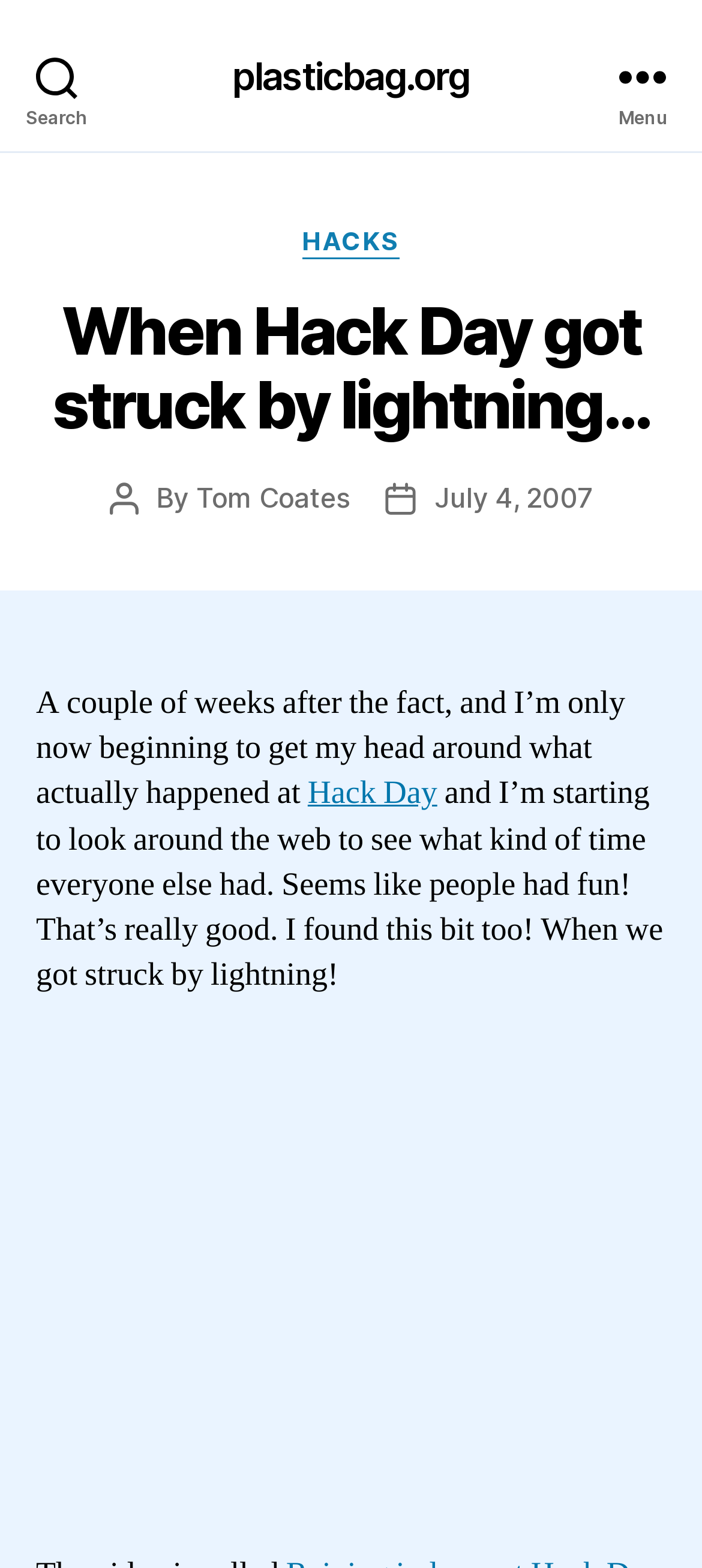Predict the bounding box of the UI element based on this description: "July 4, 2007".

[0.619, 0.306, 0.844, 0.328]